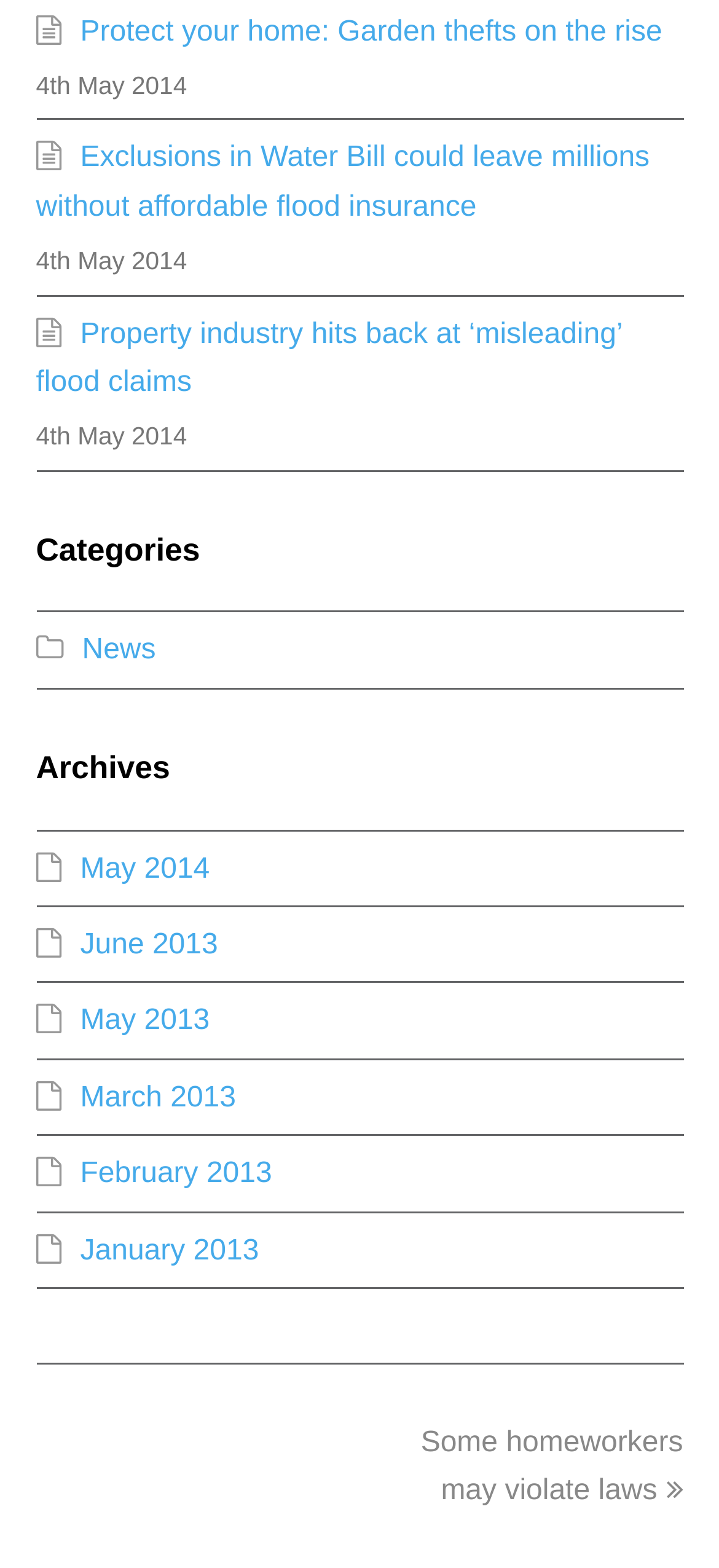Identify the bounding box coordinates of the area that should be clicked in order to complete the given instruction: "Read about exclusions in water bill". The bounding box coordinates should be four float numbers between 0 and 1, i.e., [left, top, right, bottom].

[0.05, 0.091, 0.903, 0.142]